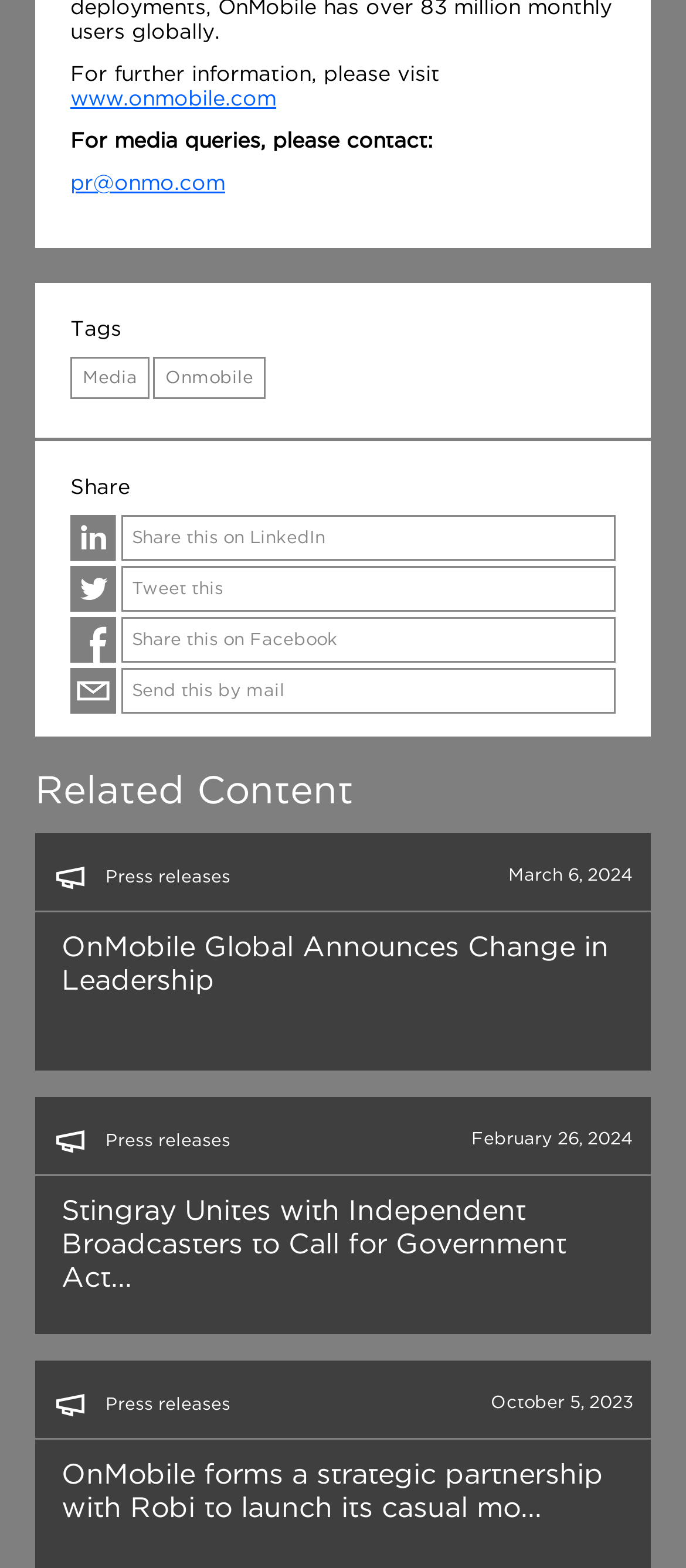Please identify the bounding box coordinates of the element's region that should be clicked to execute the following instruction: "Share this on LinkedIn". The bounding box coordinates must be four float numbers between 0 and 1, i.e., [left, top, right, bottom].

[0.103, 0.328, 0.897, 0.358]